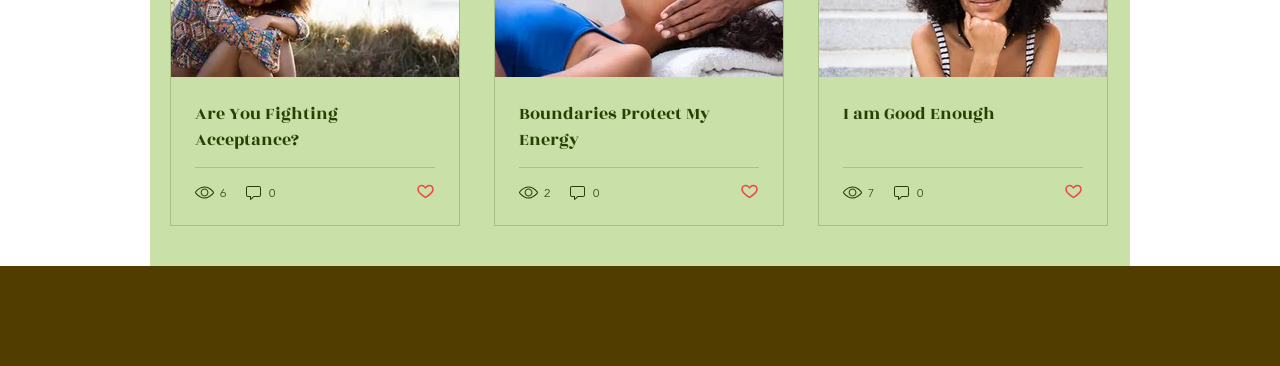Locate the bounding box coordinates of the clickable element to fulfill the following instruction: "Check the comments of the post 'Boundaries Protect My Energy'". Provide the coordinates as four float numbers between 0 and 1 in the format [left, top, right, bottom].

[0.444, 0.5, 0.47, 0.551]